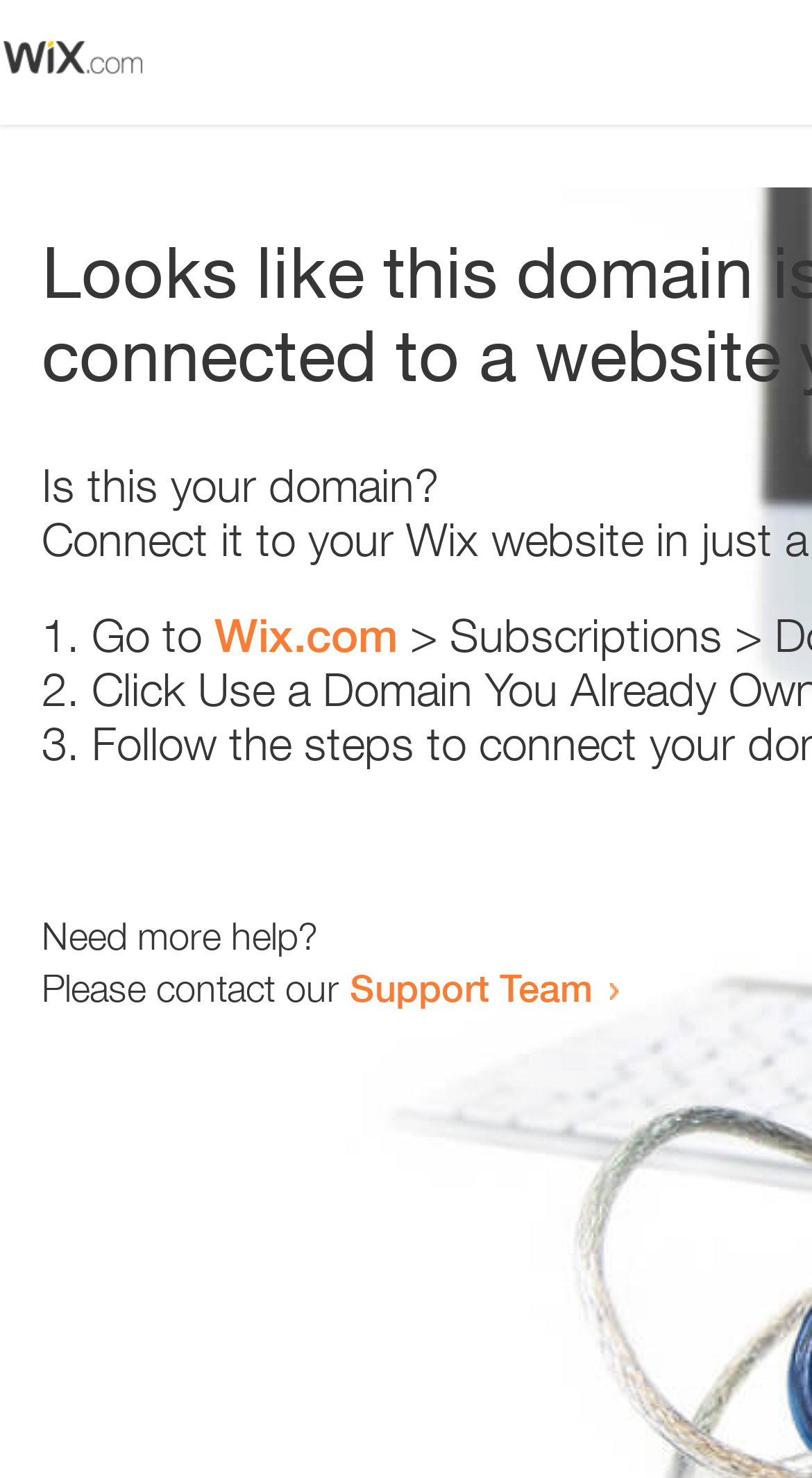Who can be contacted for more help?
Based on the screenshot, give a detailed explanation to answer the question.

The webpage contains a link 'Support Team' which suggests that the Support Team can be contacted for more help. This is further supported by the text 'Need more help?' and 'Please contact our'.